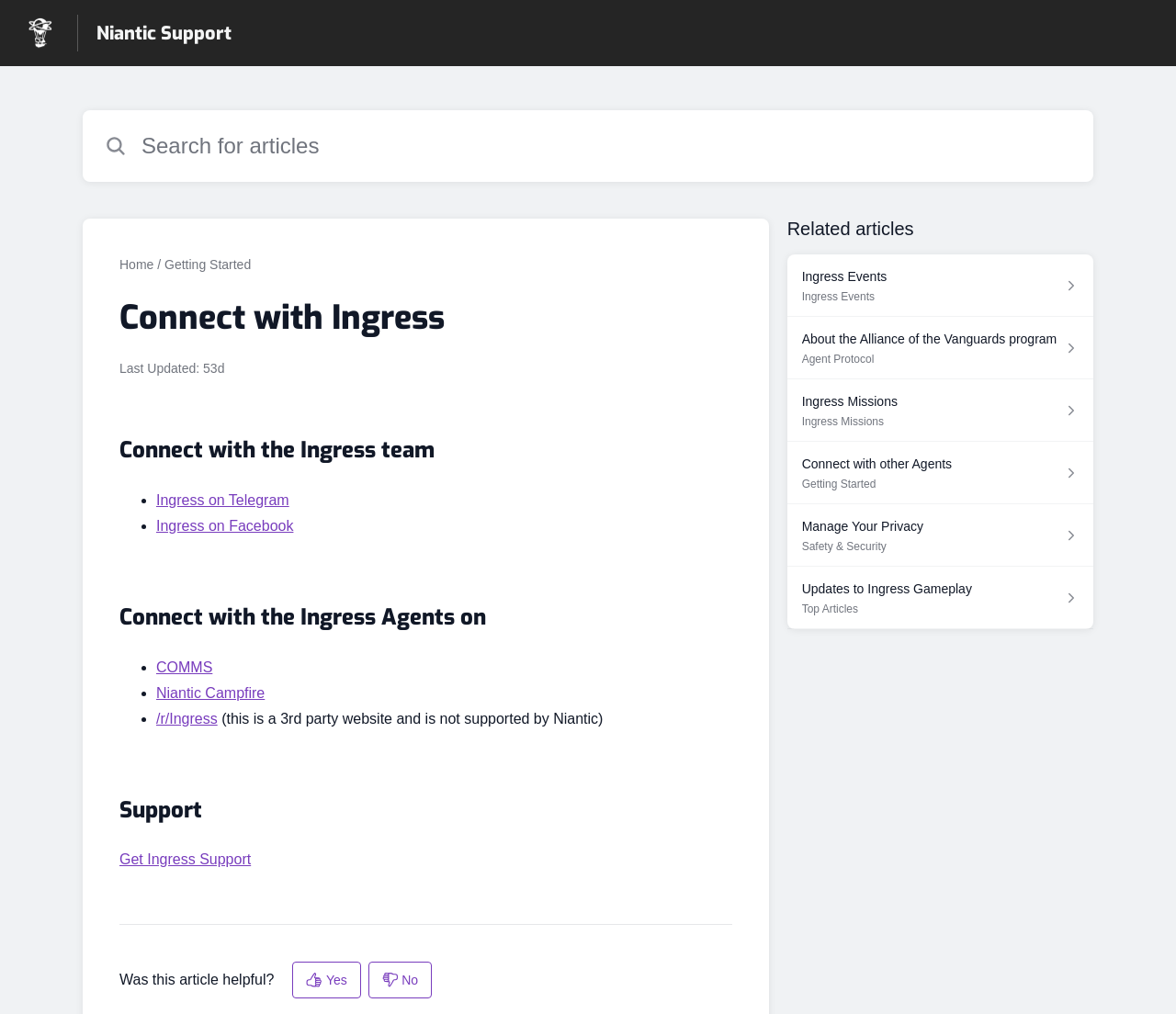Write an exhaustive caption that covers the webpage's main aspects.

The webpage is titled "Connect with Ingress — Ingress Help Center". At the top left, there is a link "Niantic Support" and a search bar with a magnifying glass icon. Below the search bar, there are navigation links "Home", a separator, and "Getting Started".

The main content area is divided into two sections. The left section has a heading "Connect with Ingress" and lists several ways to connect with the Ingress team, including links to Ingress on Telegram, Ingress on Facebook, COMMS, Niantic Campfire, and /r/Ingress. There is also a note stating that /r/Ingress is a 3rd party website and not supported by Niantic.

Below the connection links, there is a heading "Support" with a link to "Get Ingress Support". Underneath, there is an article with a question "Was this article helpful?" and two buttons "Yes" and "No" to respond.

The right section has a heading "Related articles" and lists five articles with links, including "Ingress Events", "About the Alliance of the Vanguards program", "Ingress Missions", "Connect with other Agents", and "Manage Your Privacy". Each article has a corresponding image icon.